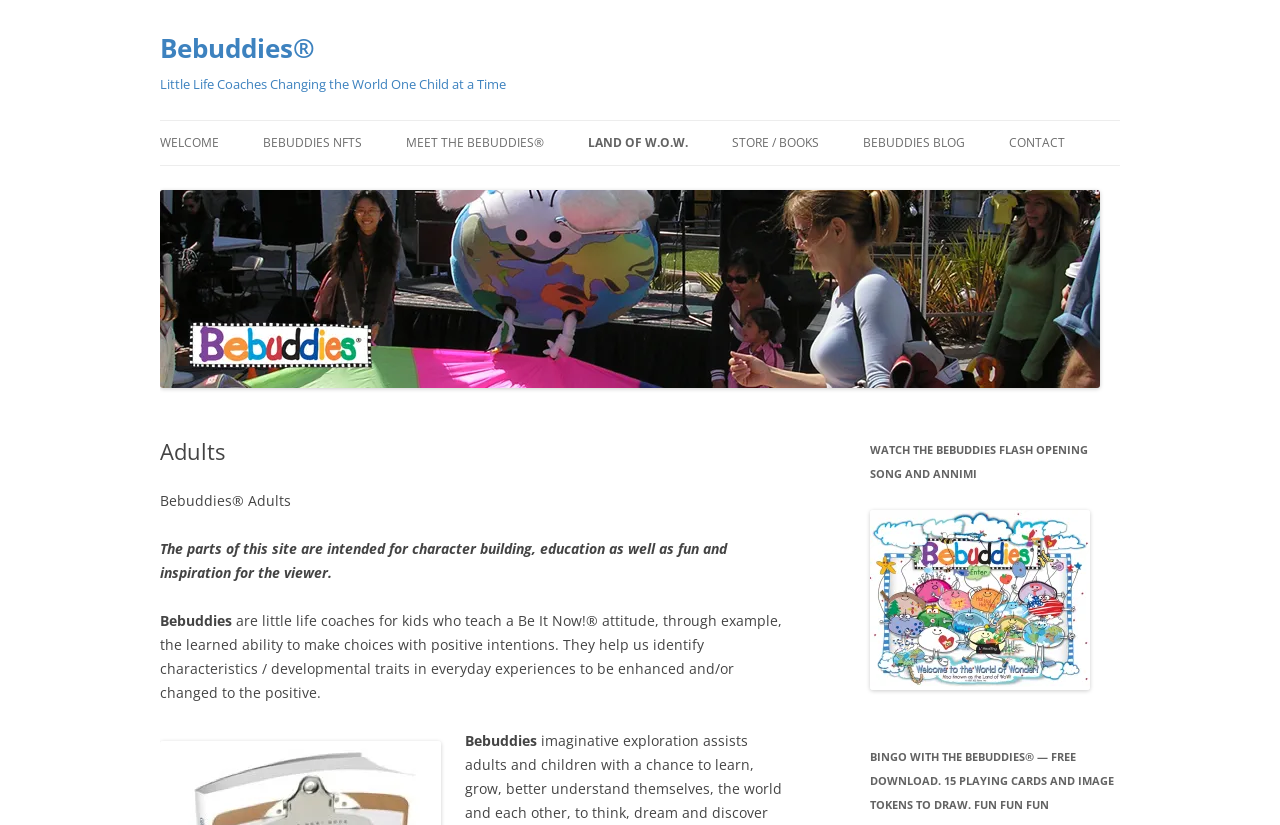What can be downloaded for free?
From the screenshot, supply a one-word or short-phrase answer.

BINGO playing cards and image tokens